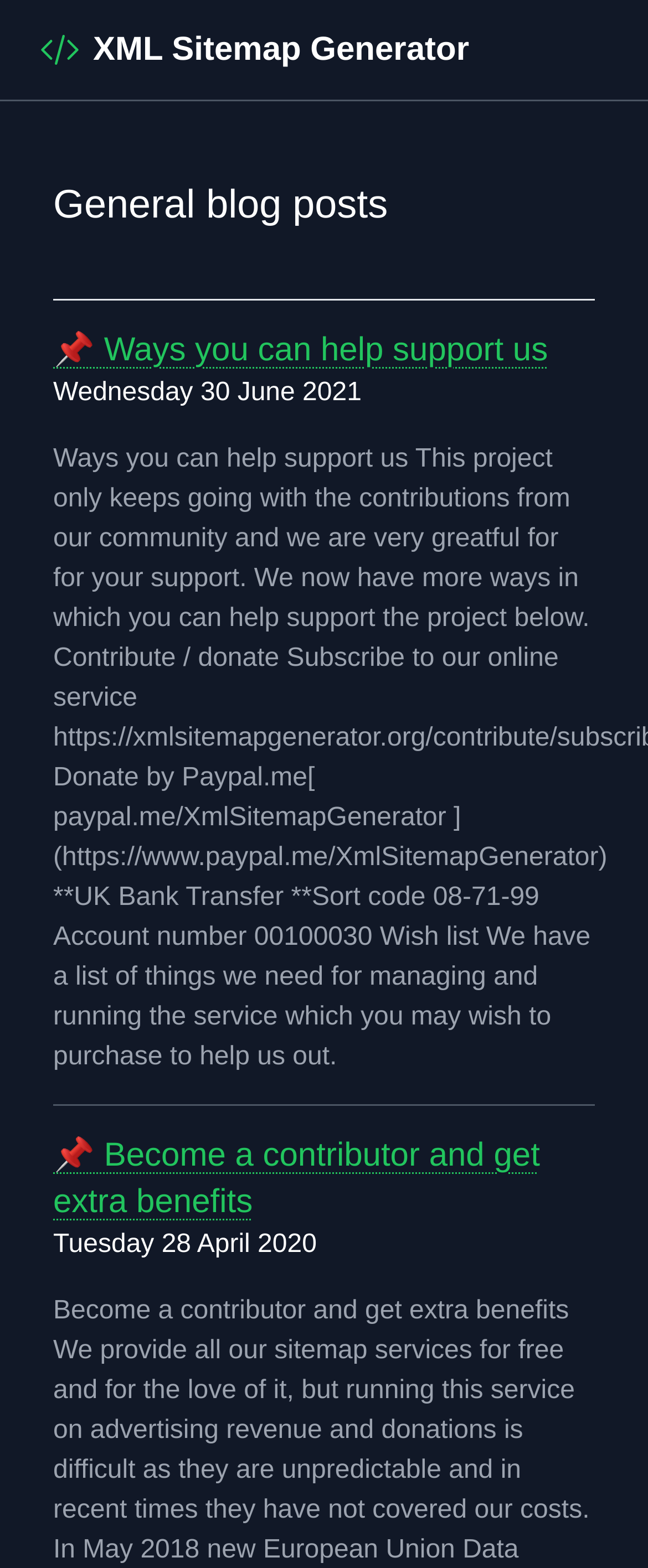Identify the coordinates of the bounding box for the element described below: "XML Sitemap Generator". Return the coordinates as four float numbers between 0 and 1: [left, top, right, bottom].

[0.062, 0.017, 0.724, 0.047]